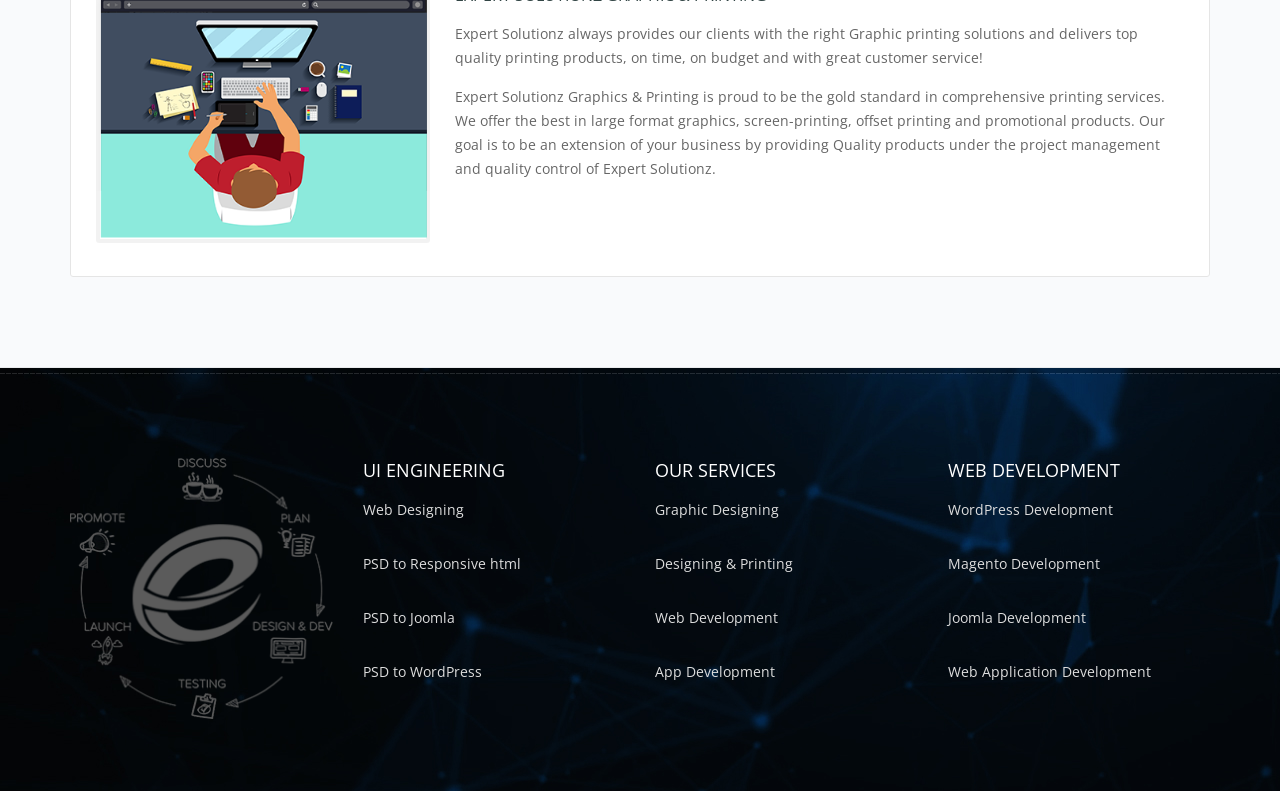Given the element description "PSD to Responsive html" in the screenshot, predict the bounding box coordinates of that UI element.

[0.283, 0.699, 0.488, 0.726]